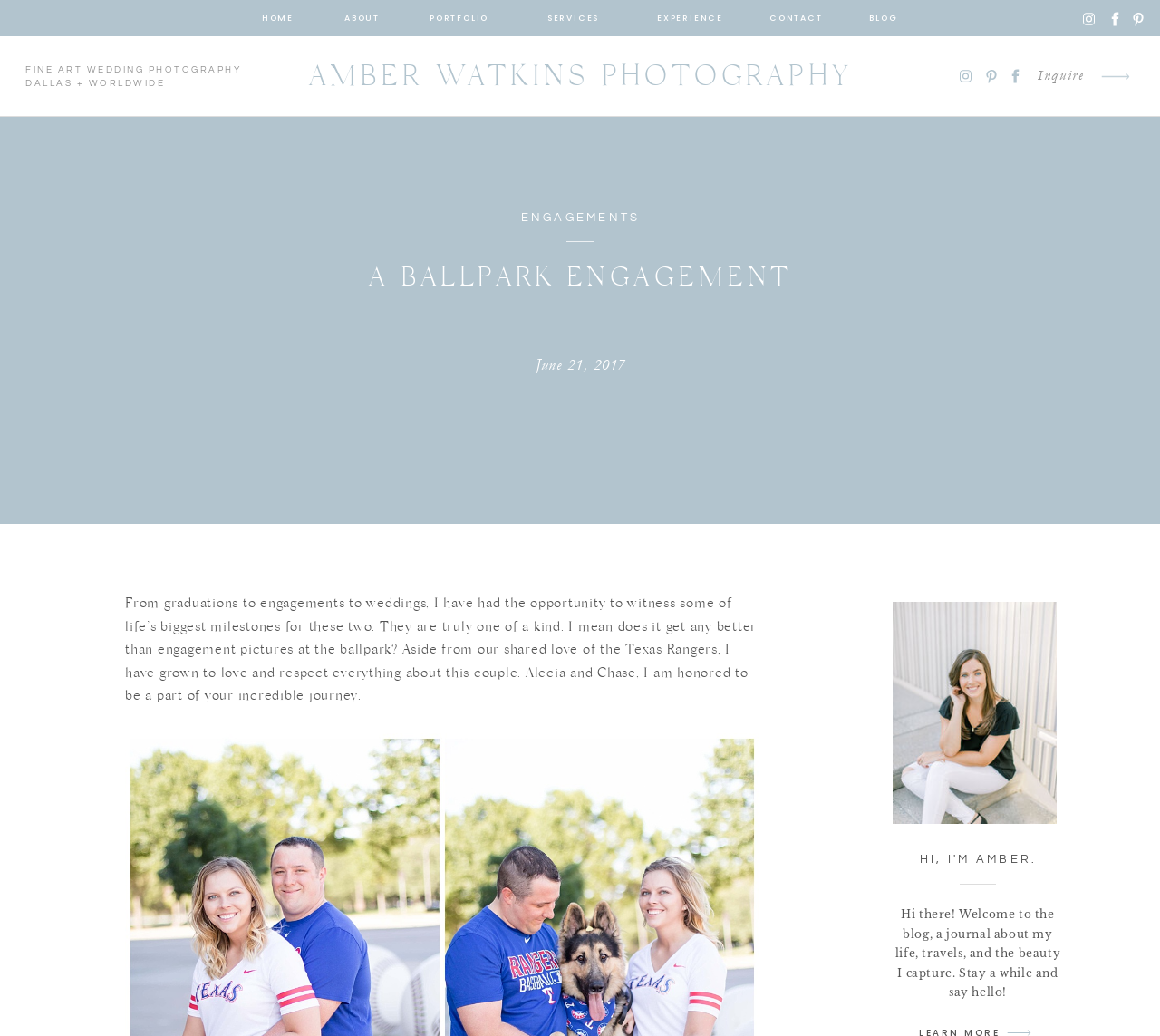How does the blogger feel about the couple?
Could you answer the question in a detailed manner, providing as much information as possible?

The text 'I have grown to love and respect everything about this couple' explicitly states the blogger's feelings towards the couple.